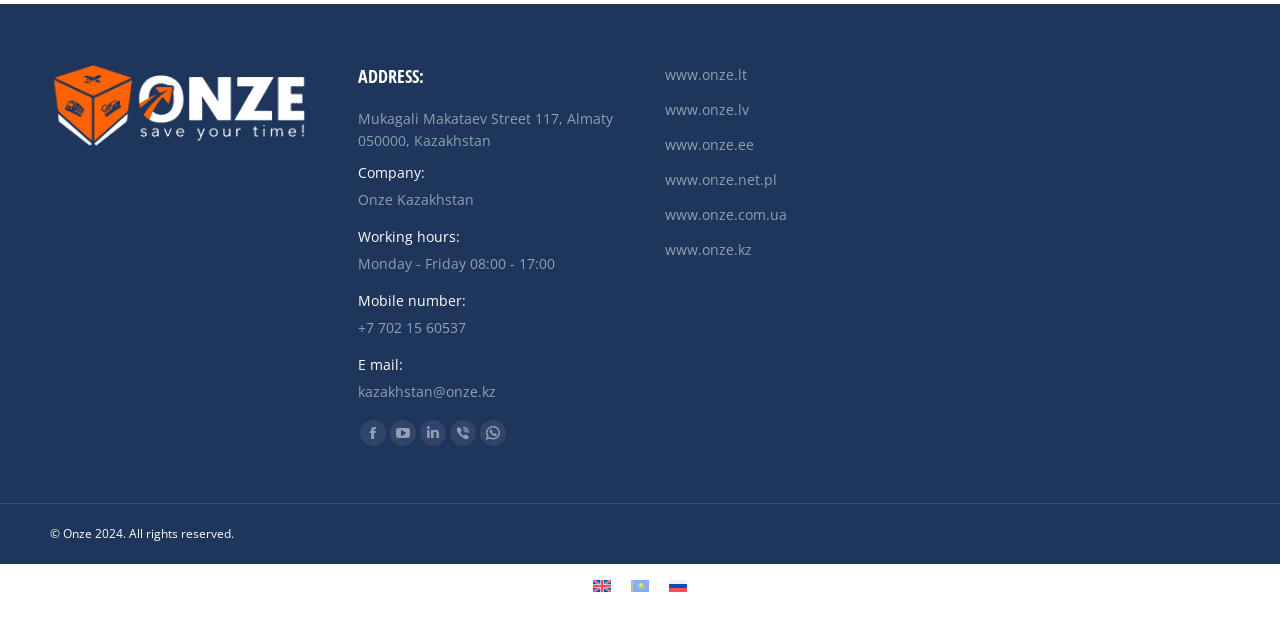Determine the bounding box coordinates of the clickable element to complete this instruction: "Visit Facebook page". Provide the coordinates in the format of four float numbers between 0 and 1, [left, top, right, bottom].

[0.281, 0.661, 0.301, 0.702]